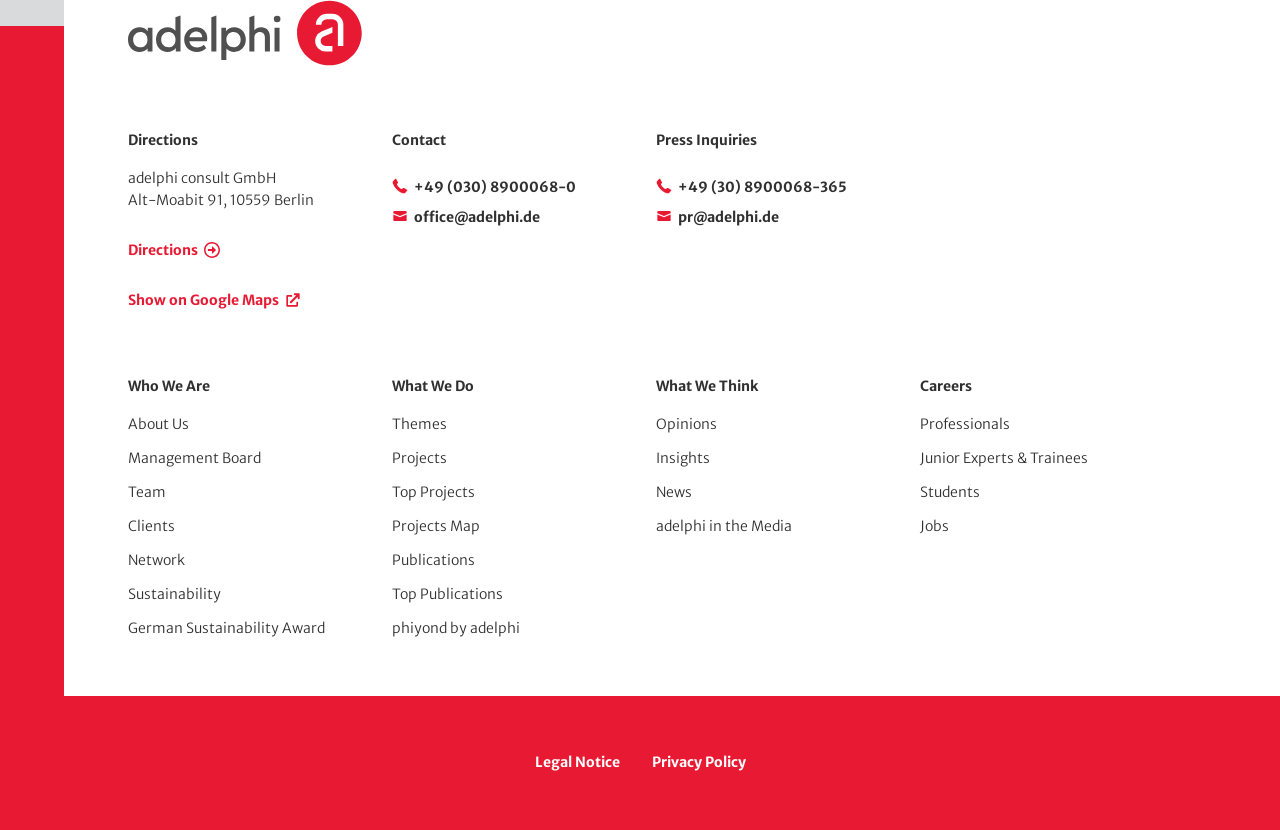Show the bounding box coordinates for the element that needs to be clicked to execute the following instruction: "Go to Home". Provide the coordinates in the form of four float numbers between 0 and 1, i.e., [left, top, right, bottom].

[0.1, 0.064, 0.283, 0.086]